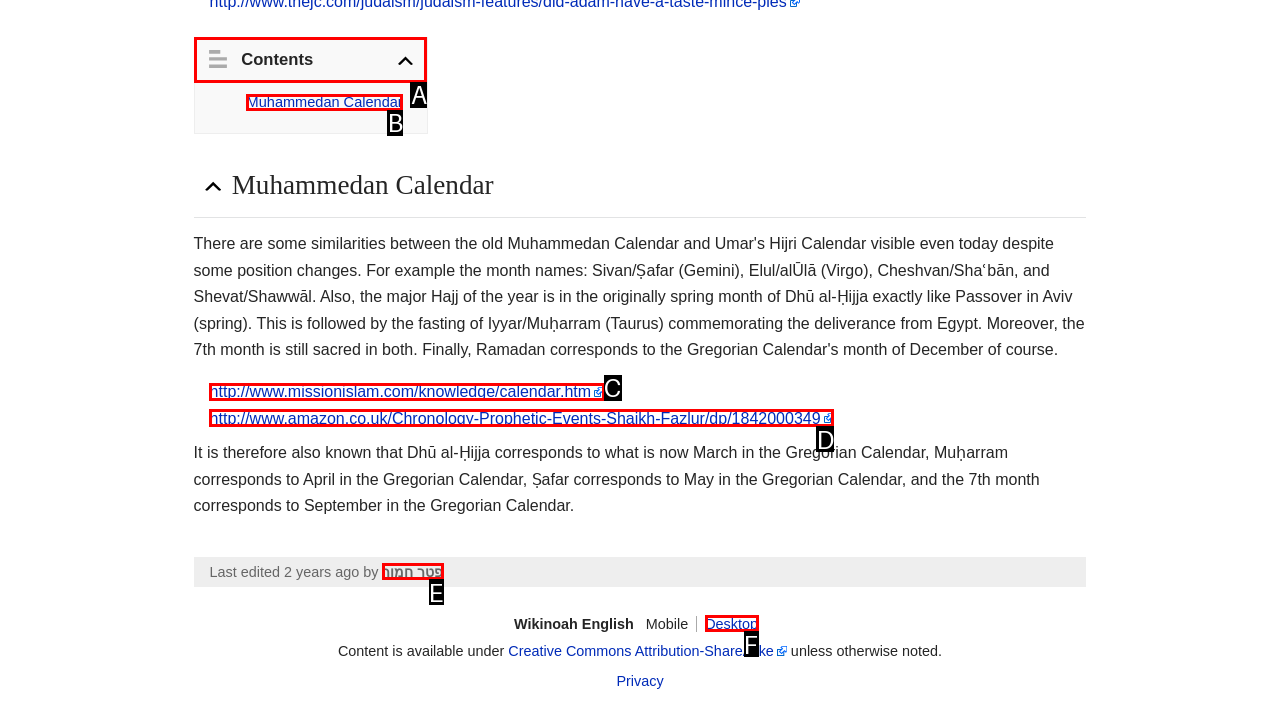Tell me which one HTML element best matches the description: פטר חמור Answer with the option's letter from the given choices directly.

E